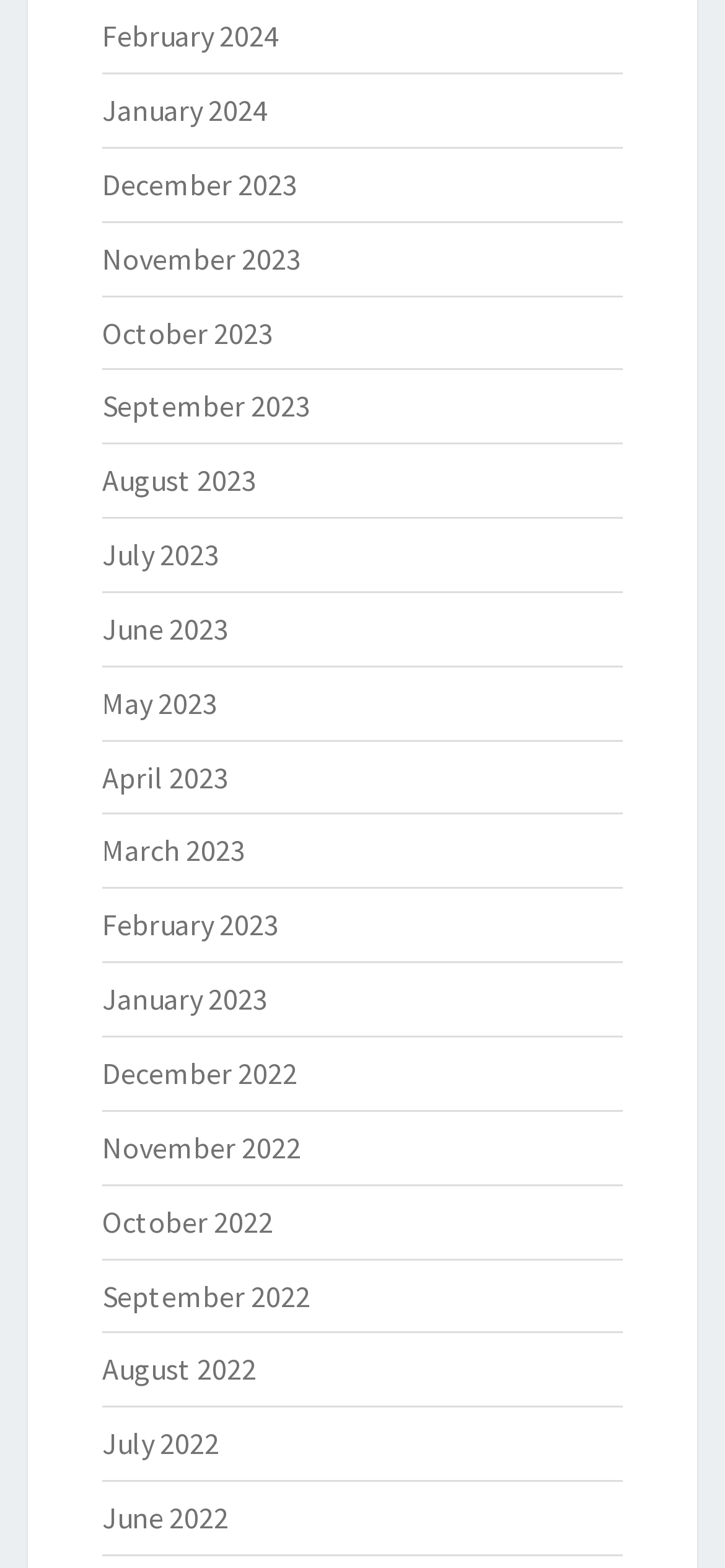Please find the bounding box coordinates of the element that needs to be clicked to perform the following instruction: "Explore accent chairs". The bounding box coordinates should be four float numbers between 0 and 1, represented as [left, top, right, bottom].

None